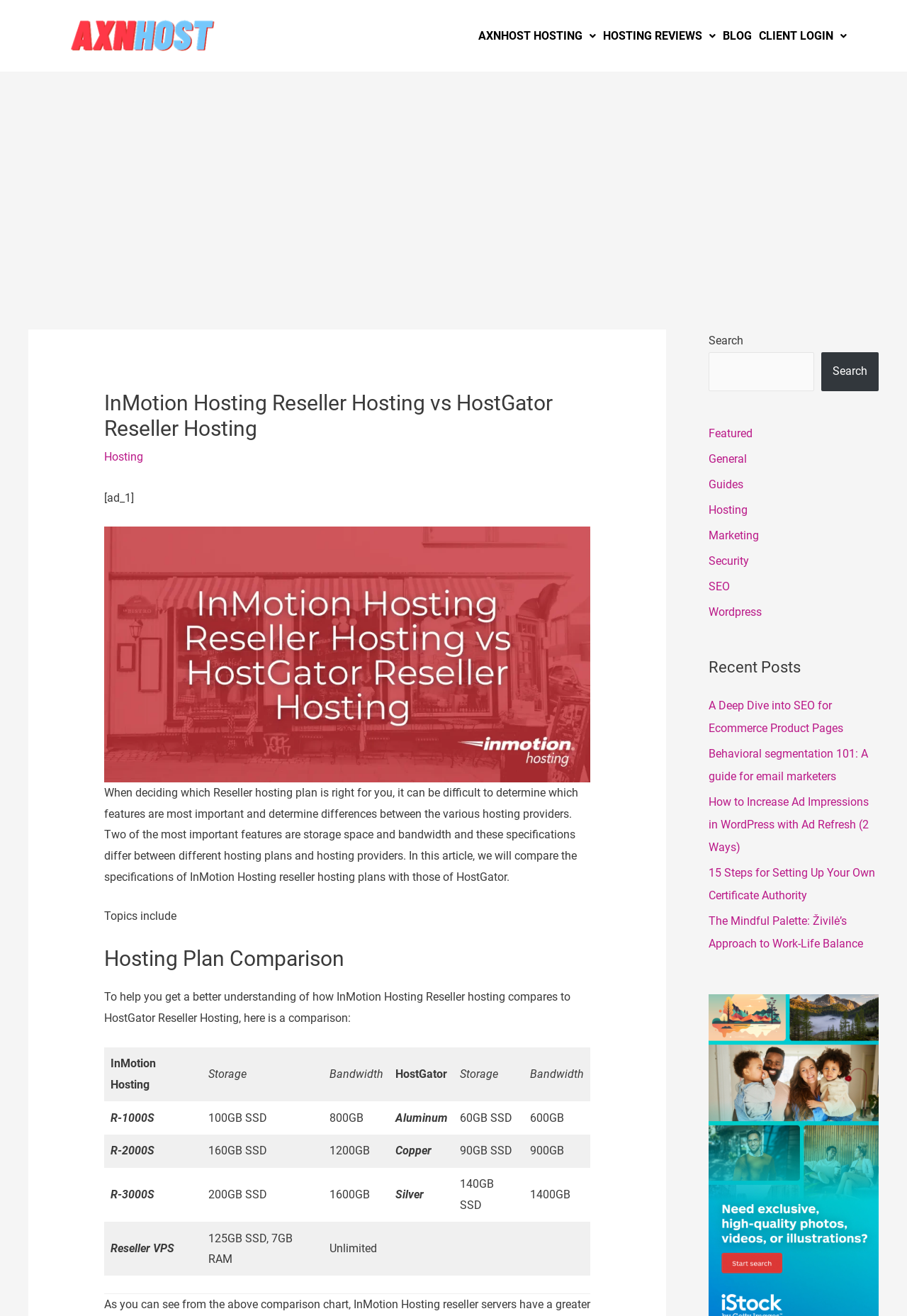Identify and provide the bounding box for the element described by: "aria-label="Advertisement" name="aswift_1" title="Advertisement"".

[0.031, 0.06, 0.969, 0.211]